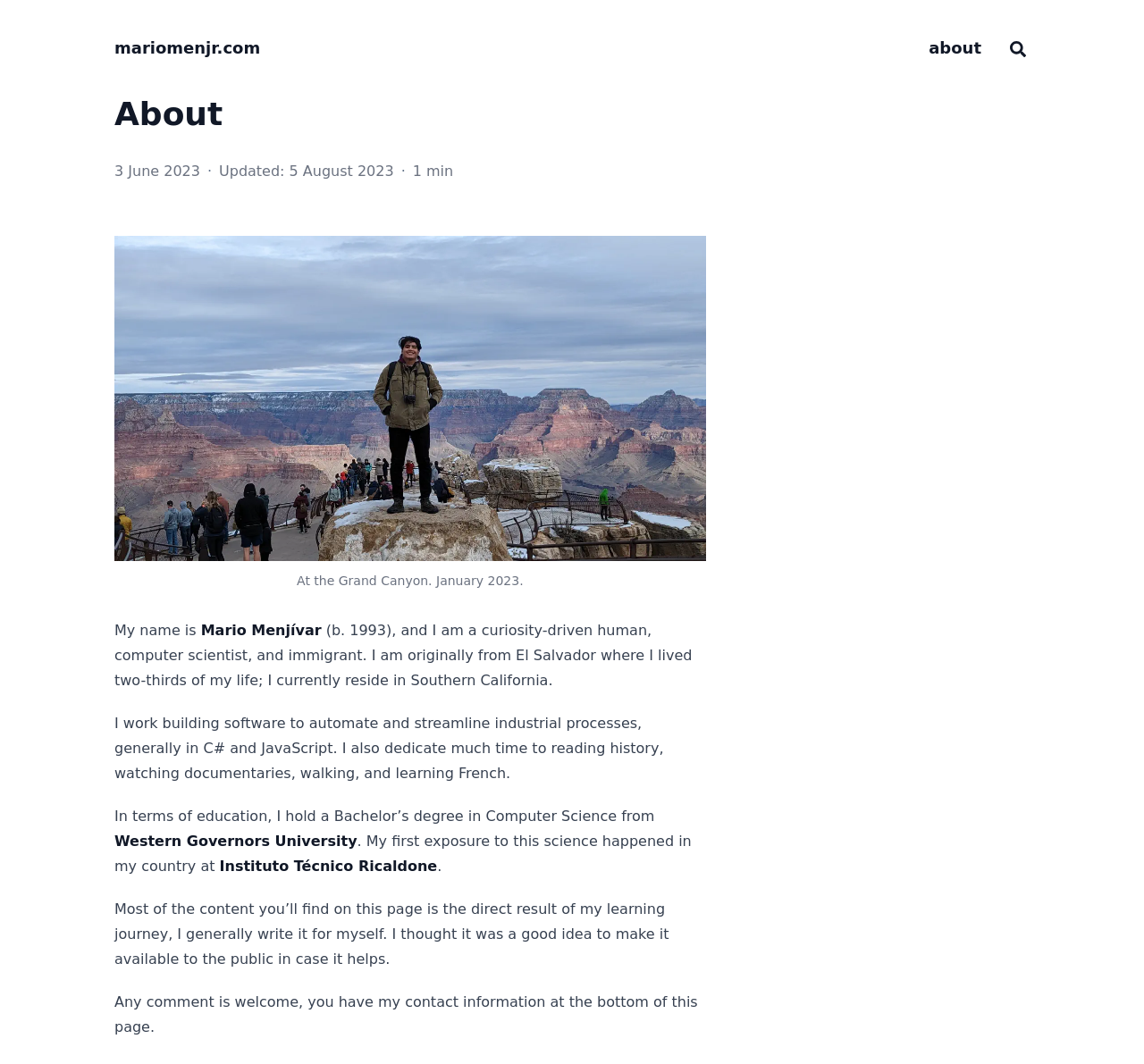Examine the image and give a thorough answer to the following question:
Where was the photo taken?

The photo caption mentions that the photo was taken 'At the Grand Canyon. January 2023'.